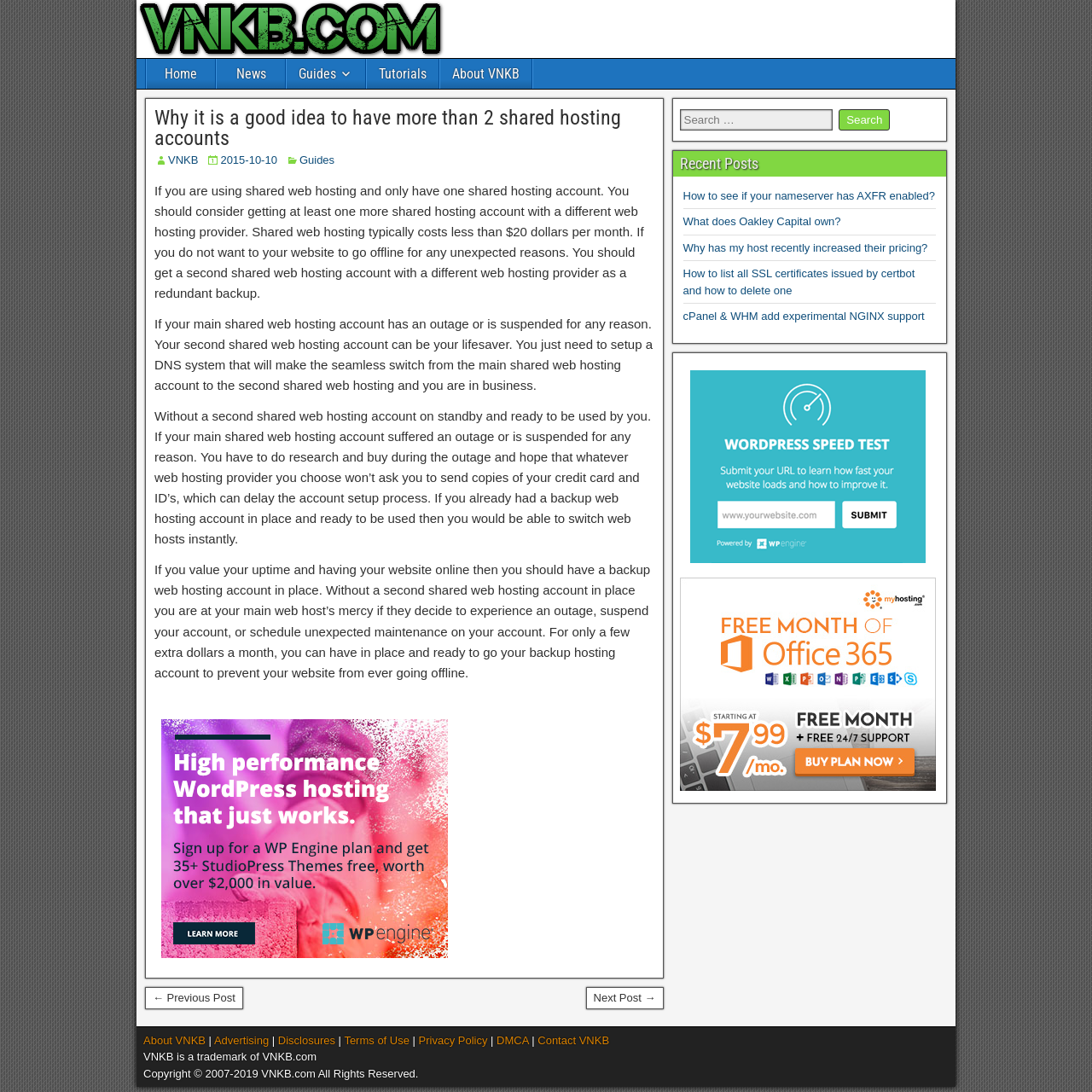Utilize the details in the image to thoroughly answer the following question: How many recent posts are listed in the sidebar?

I looked at the sidebar and found a section titled 'Recent Posts', which lists 5 recent posts with their titles and links.